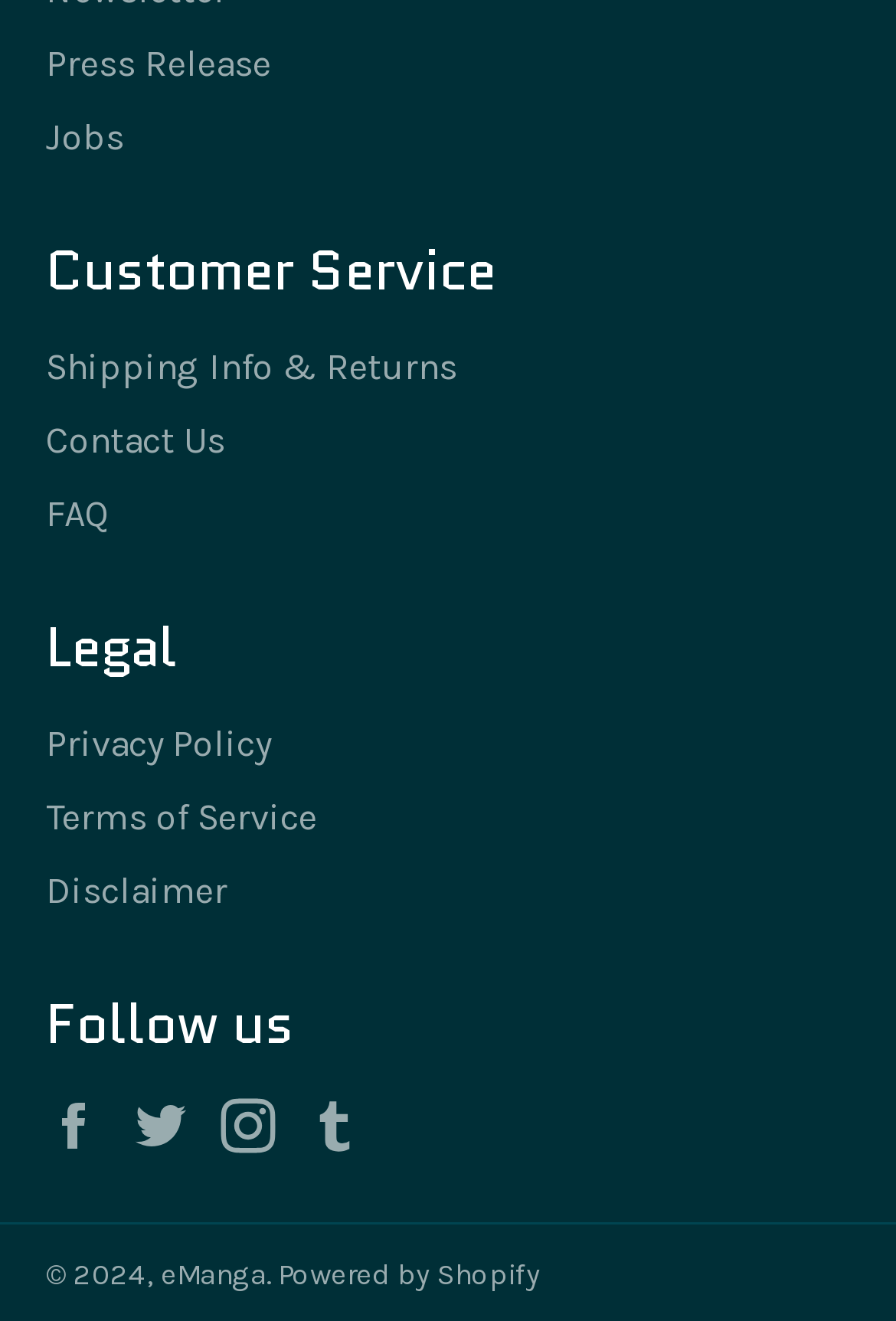Please determine the bounding box coordinates for the UI element described here. Use the format (top-left x, top-left y, bottom-right x, bottom-right y) with values bounded between 0 and 1: Toggle navigation

None